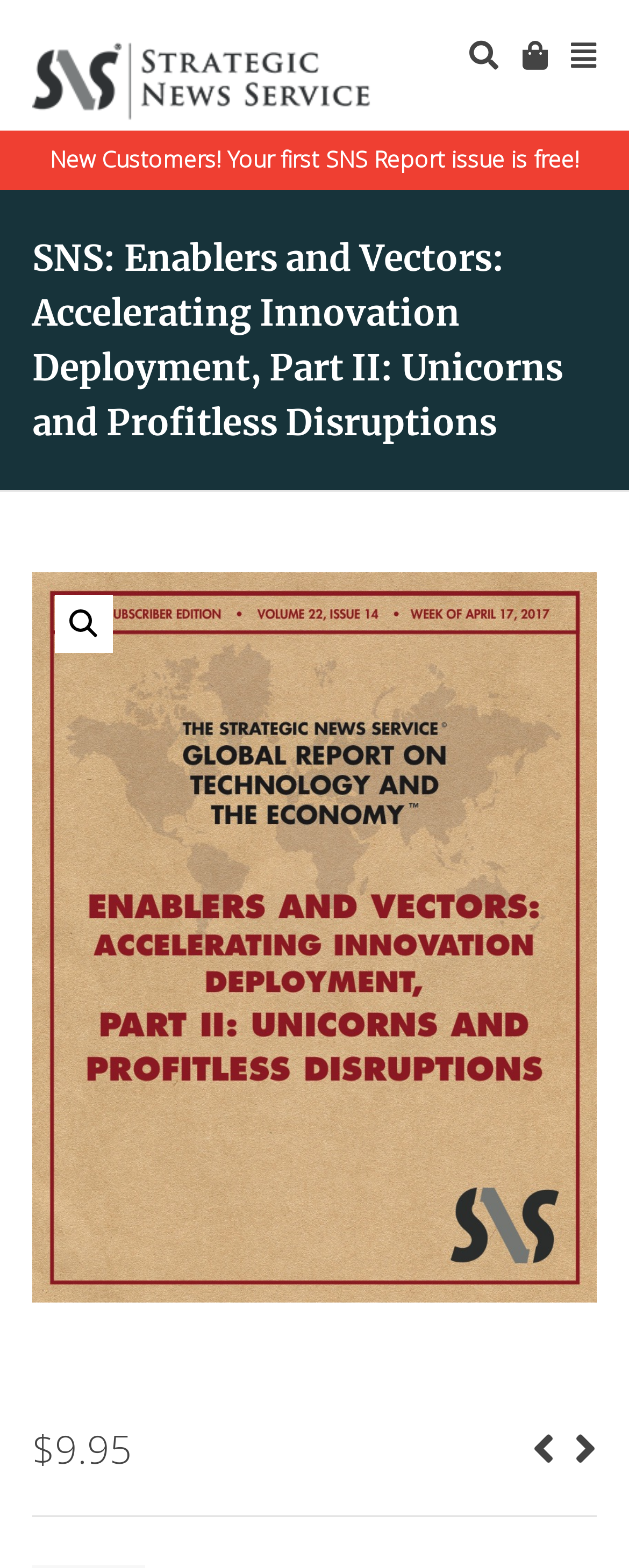Respond with a single word or phrase to the following question:
What is the purpose of the link with the magnifying glass icon?

Search